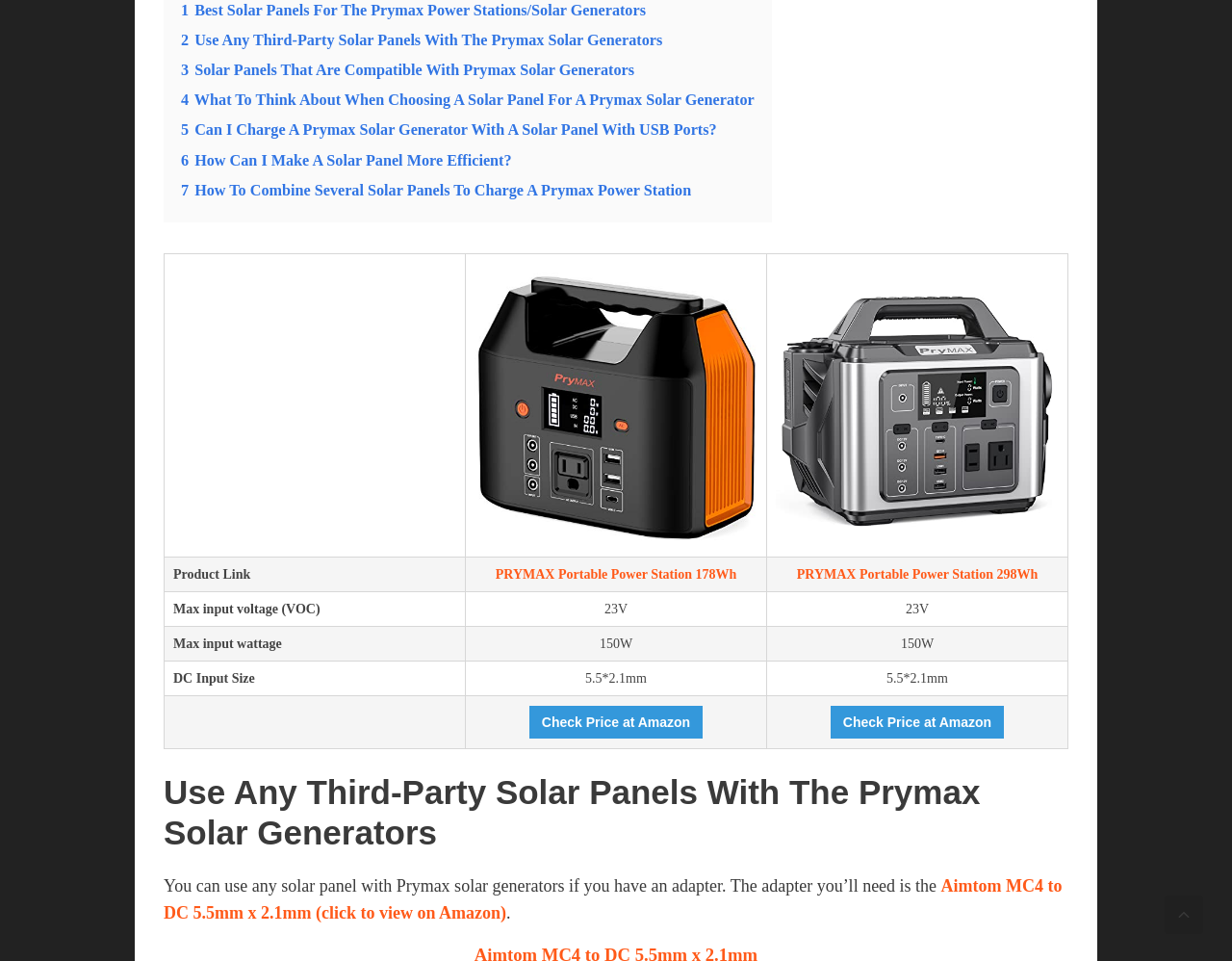Locate the bounding box coordinates of the element that needs to be clicked to carry out the instruction: "Check out Instagram". The coordinates should be given as four float numbers ranging from 0 to 1, i.e., [left, top, right, bottom].

None